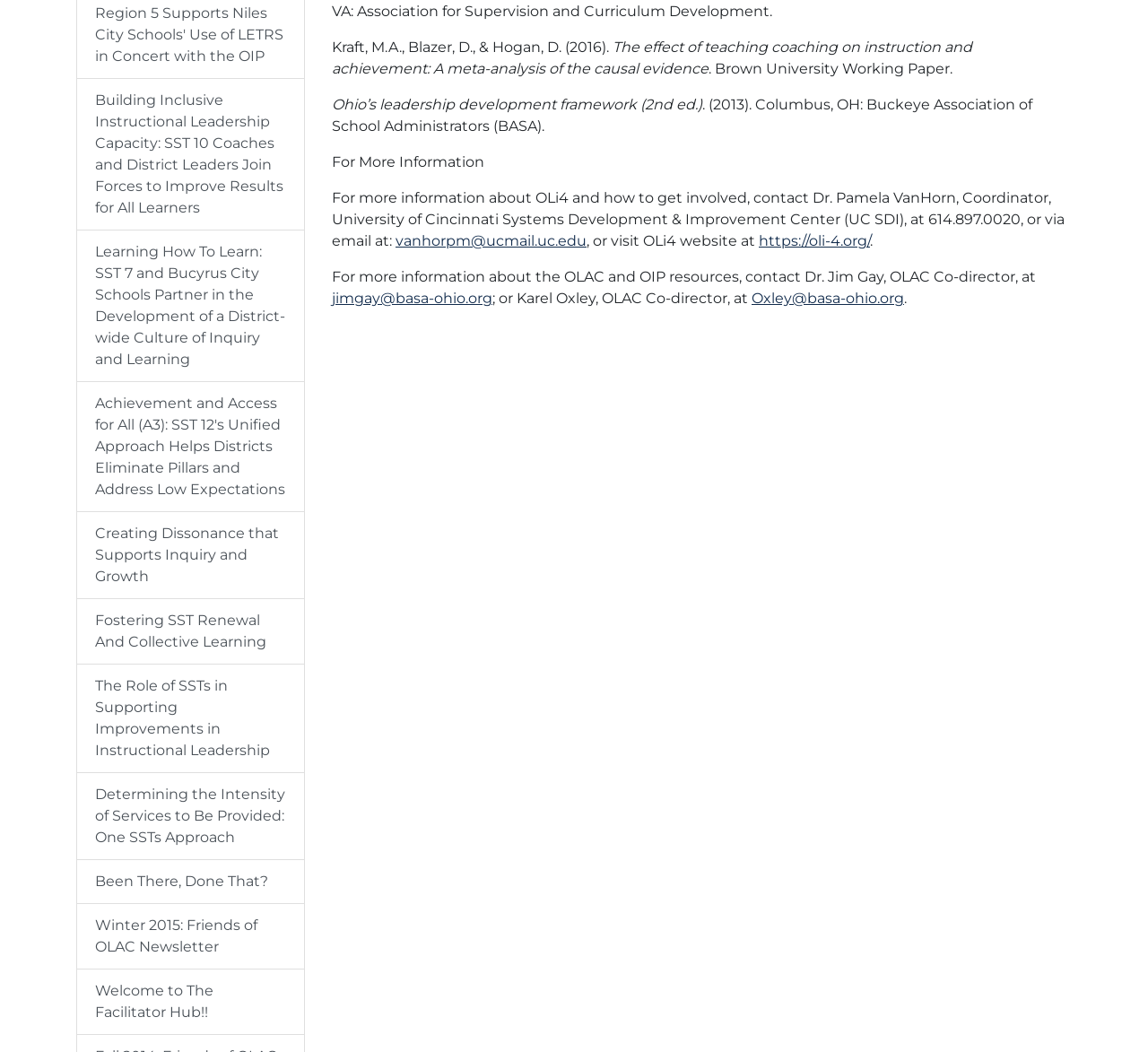Locate the UI element that matches the description Welcome to The Facilitator Hub!! in the webpage screenshot. Return the bounding box coordinates in the format (top-left x, top-left y, bottom-right x, bottom-right y), with values ranging from 0 to 1.

[0.066, 0.921, 0.266, 0.984]